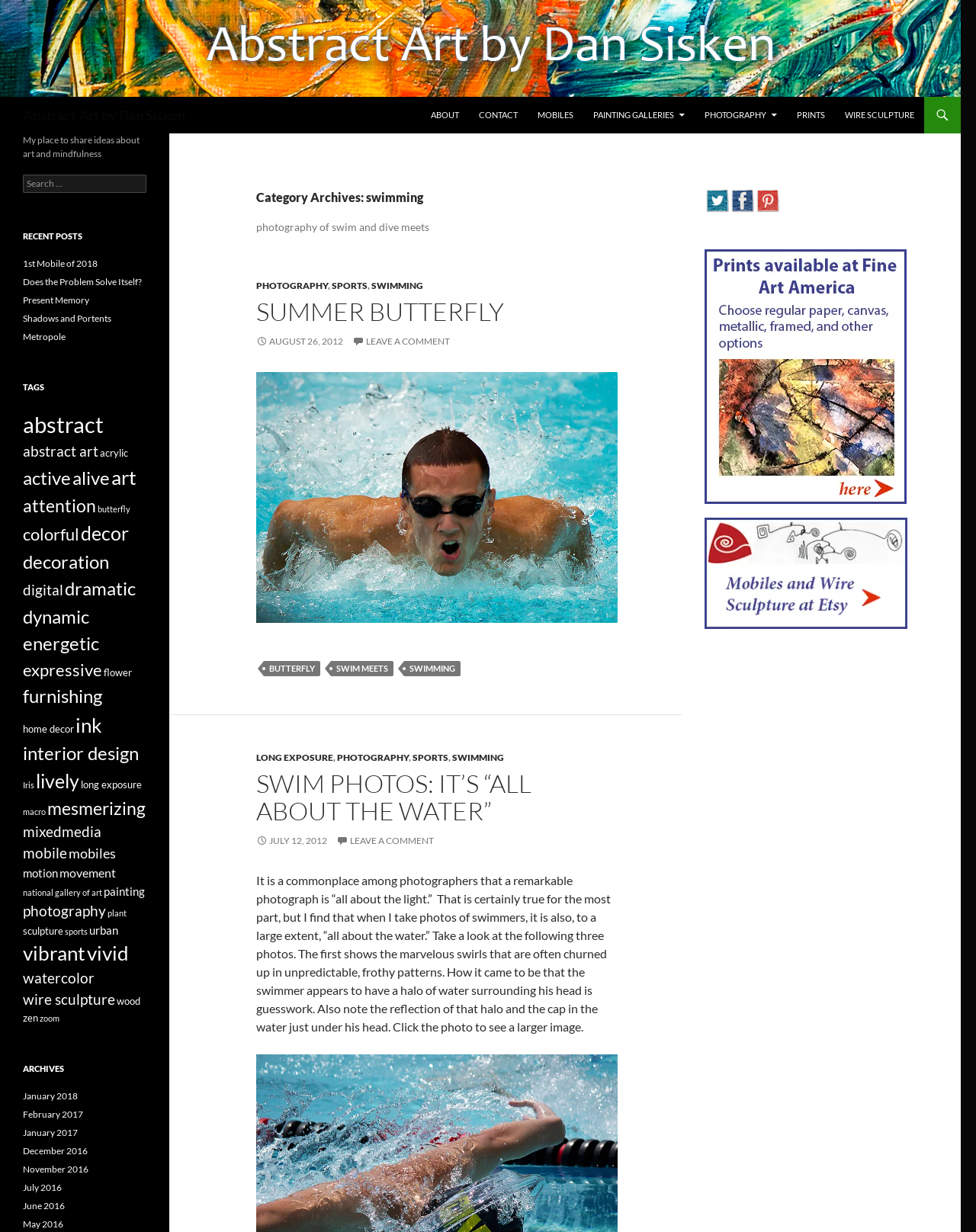How many social media platforms are linked on this webpage?
Refer to the image and provide a one-word or short phrase answer.

3